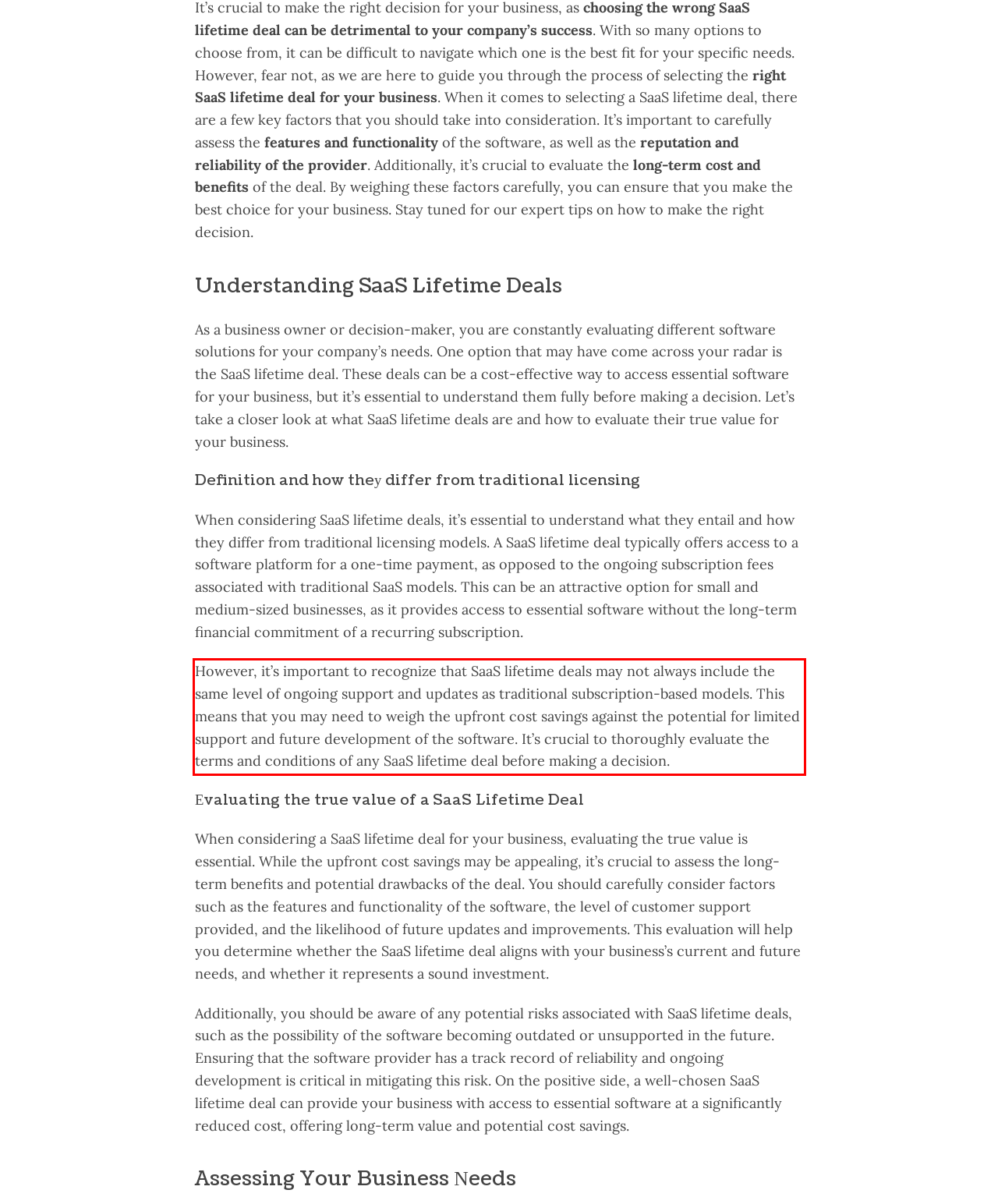From the given screenshot of a webpage, identify the red bounding box and extract the text content within it.

However, it’s important to recognize that SaaS lifetime deals may not always include the same level of ongoing support and updates as traditional subscription-based models. This means that you may need to weigh the upfront cost savings against the potential for limited support and future development of the software. It’s crucial to thoroughly evaluate the terms and conditions of any SaaS lifetime deal before making a decision.